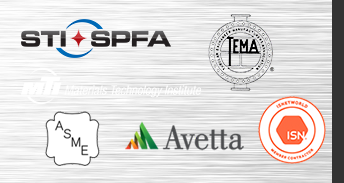Give an elaborate caption for the image.

The image showcases a collection of logos representing various industry organizations associated with engineering, manufacturing, and safety standards. Prominent among them are the STI-SPFA (Steel Tank Institute/Steel Plate Fabricators Association), which focuses on promoting safety and compliance in the tank industry; the TEMA (Tubular Exchanger Manufacturers Association), dedicated to the advancement of heat exchange technology; and the ASME (American Society of Mechanical Engineers), which establishes standards for engineering practices. Additionally, the Avetta logo indicates a commitment to safety and compliance management, while the ISN logo signifies a connection to a network dedicated to contractor safety. The metallic background adds a professional touch, emphasizing the industrial nature of these organizations.